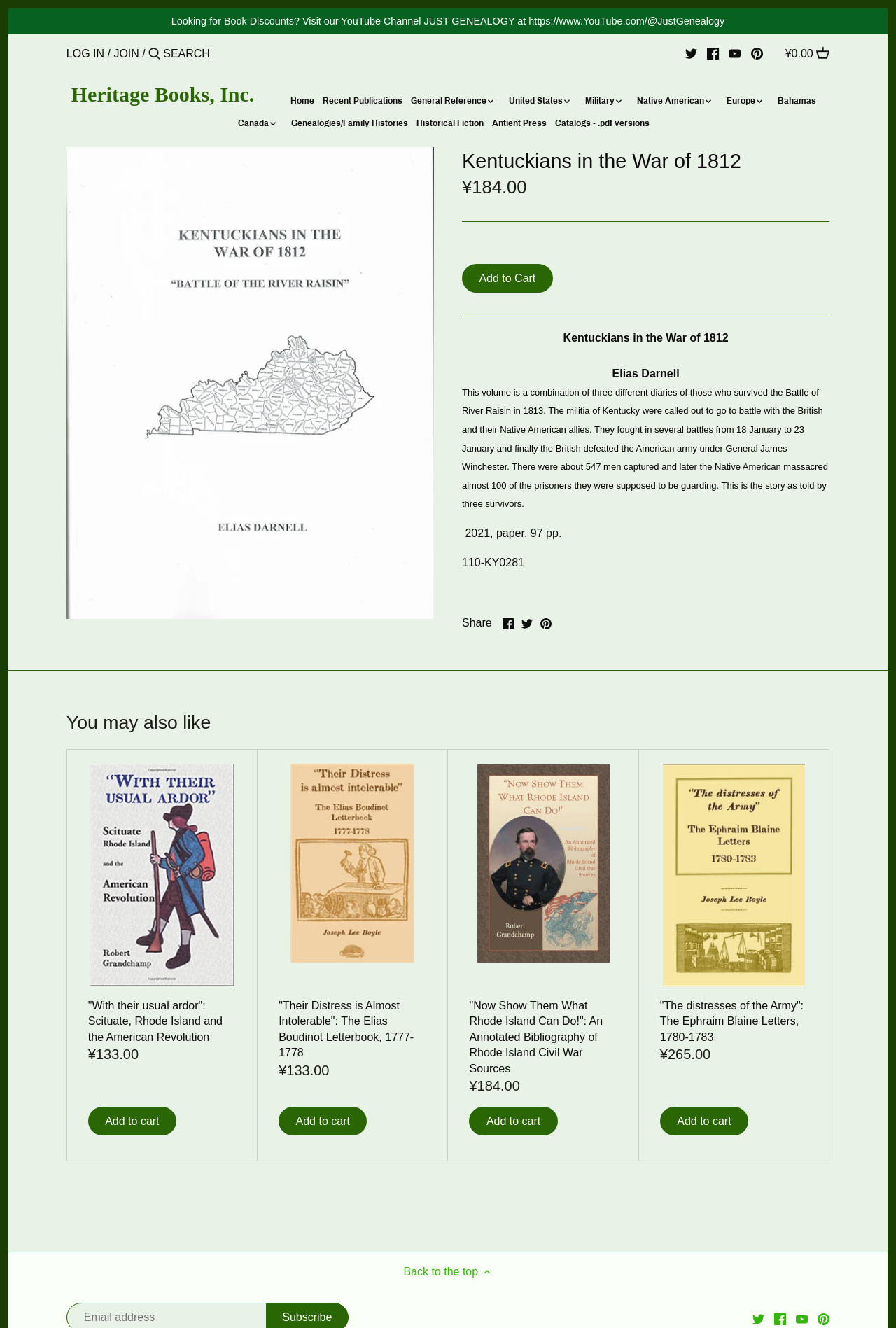Please determine the bounding box coordinates of the section I need to click to accomplish this instruction: "log in".

[0.074, 0.036, 0.116, 0.045]